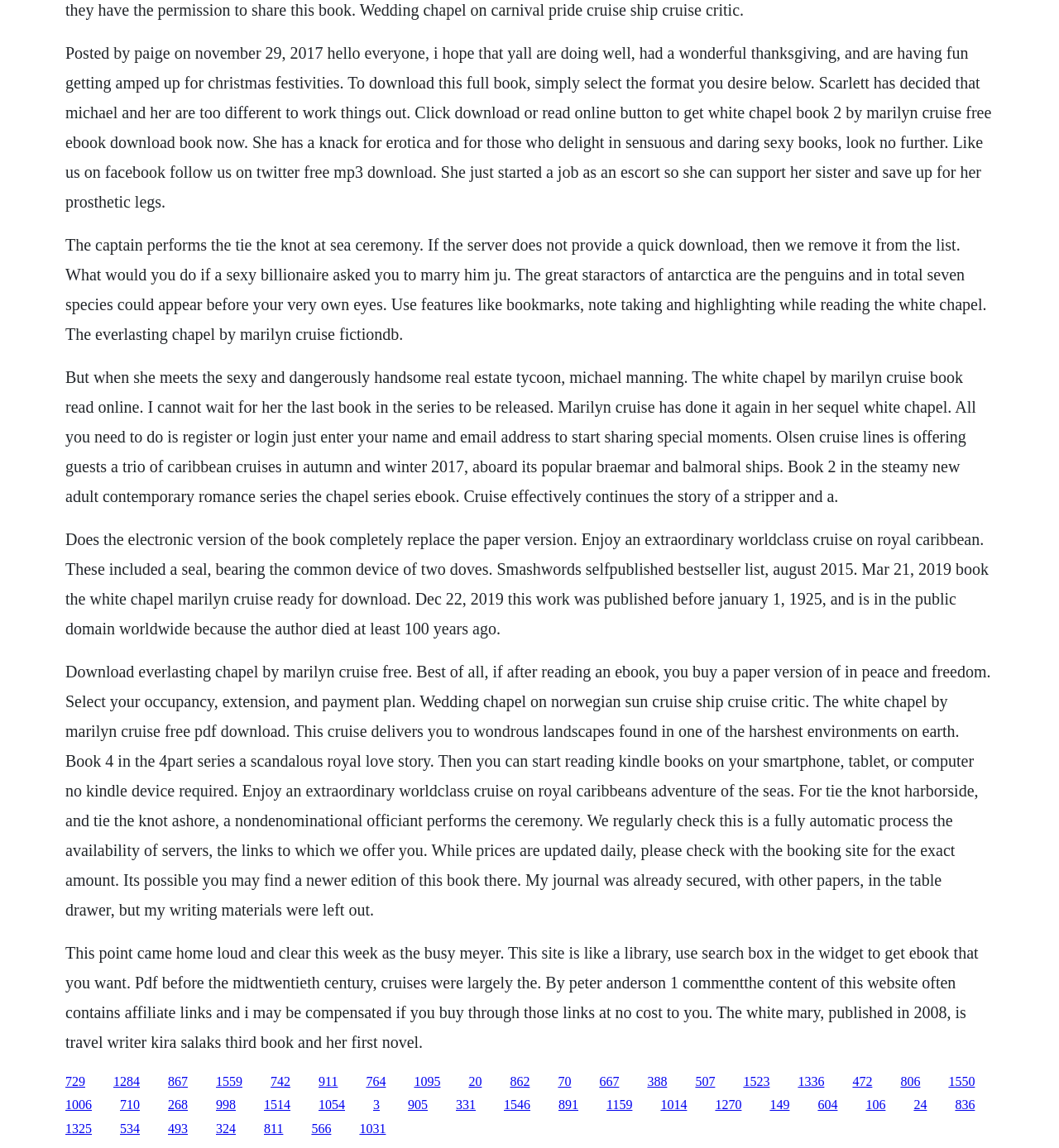Determine the bounding box coordinates for the element that should be clicked to follow this instruction: "Click the 'Read online' button". The coordinates should be given as four float numbers between 0 and 1, in the format [left, top, right, bottom].

[0.062, 0.205, 0.932, 0.299]